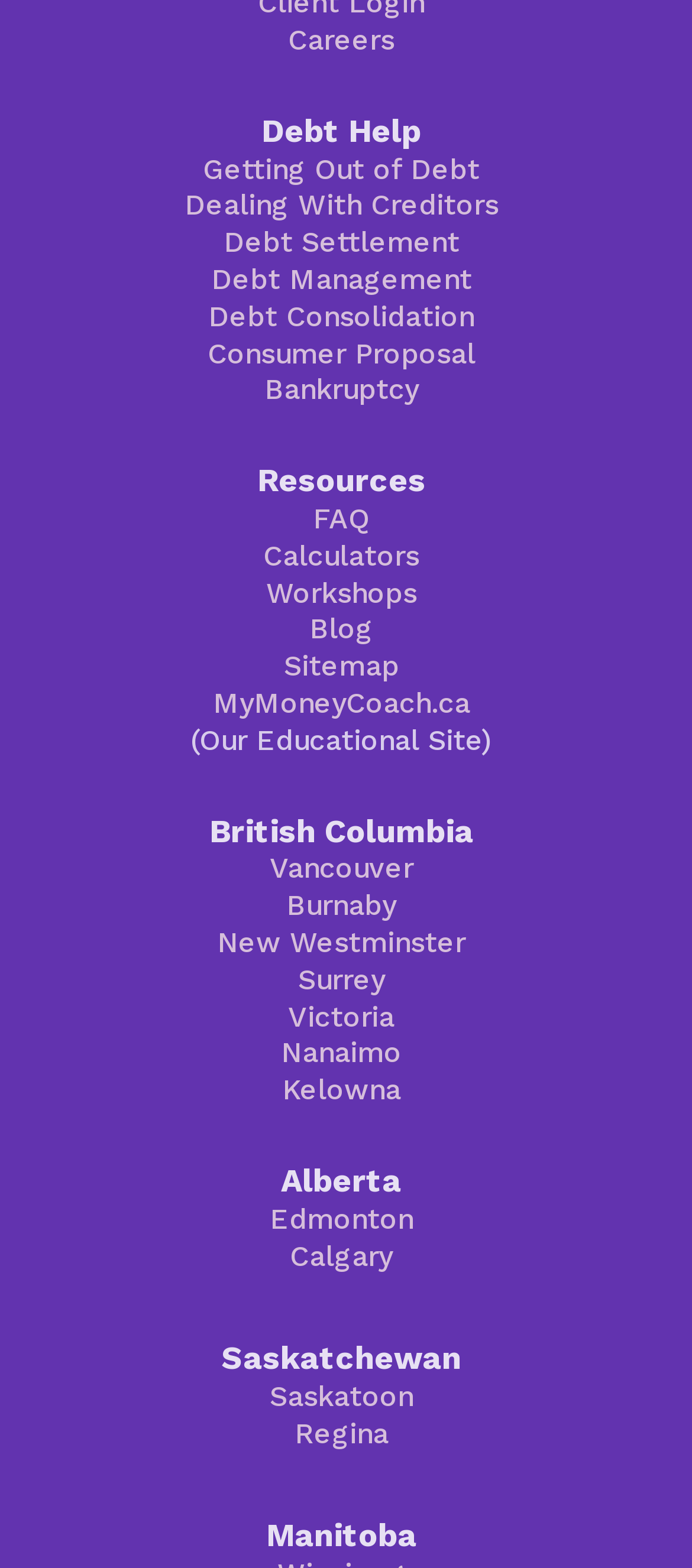What is the name of the educational site mentioned on the webpage?
Give a one-word or short-phrase answer derived from the screenshot.

MyMoneyCoach.ca